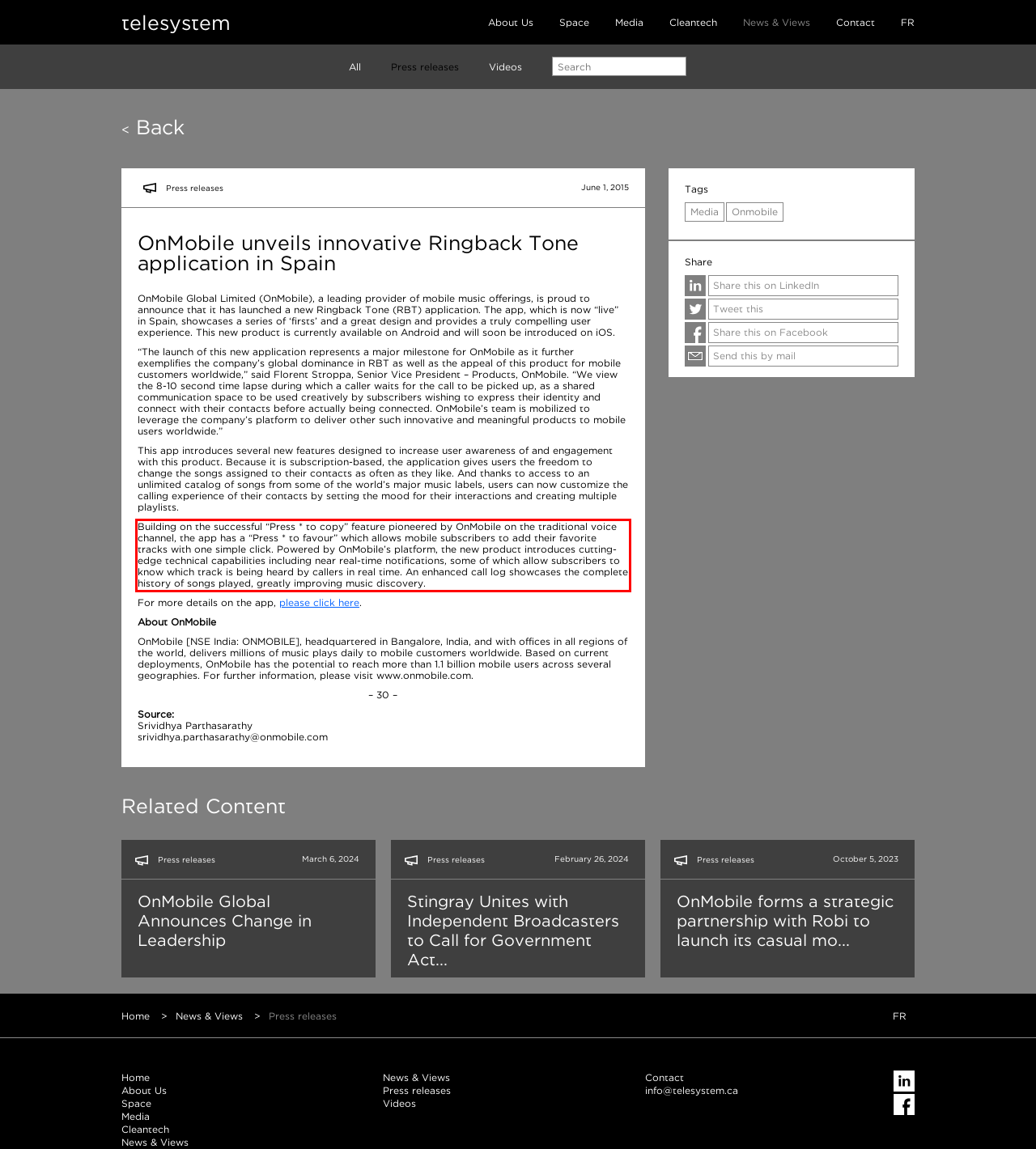Please analyze the screenshot of a webpage and extract the text content within the red bounding box using OCR.

Building on the successful “Press * to copy” feature pioneered by OnMobile on the traditional voice channel, the app has a “Press * to favour” which allows mobile subscribers to add their favorite tracks with one simple click. Powered by OnMobile’s platform, the new product introduces cutting-edge technical capabilities including near real-time notifications, some of which allow subscribers to know which track is being heard by callers in real time. An enhanced call log showcases the complete history of songs played, greatly improving music discovery.